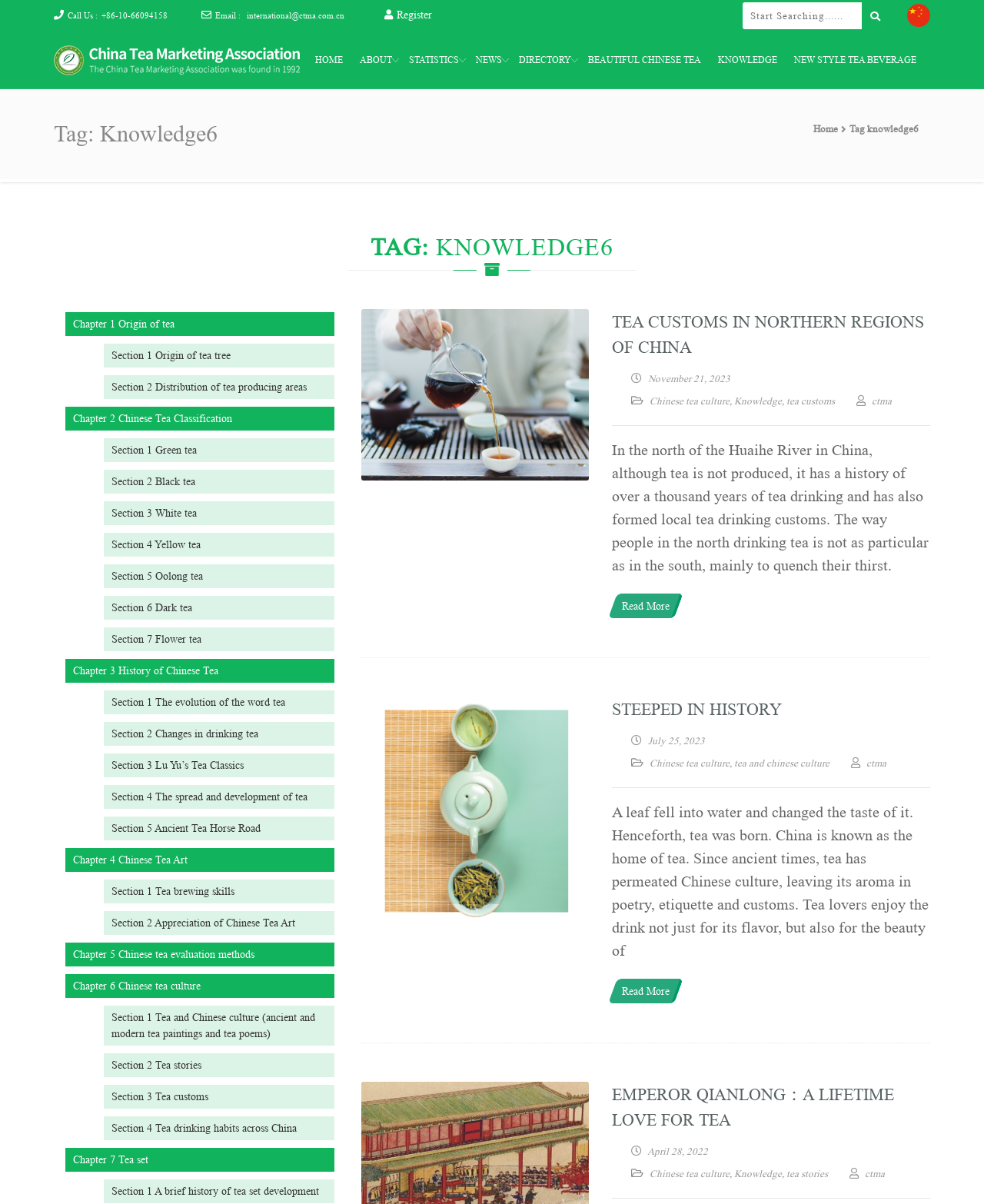Please provide the bounding box coordinates for the element that needs to be clicked to perform the instruction: "Learn about the origin of tea". The coordinates must consist of four float numbers between 0 and 1, formatted as [left, top, right, bottom].

[0.074, 0.263, 0.177, 0.274]